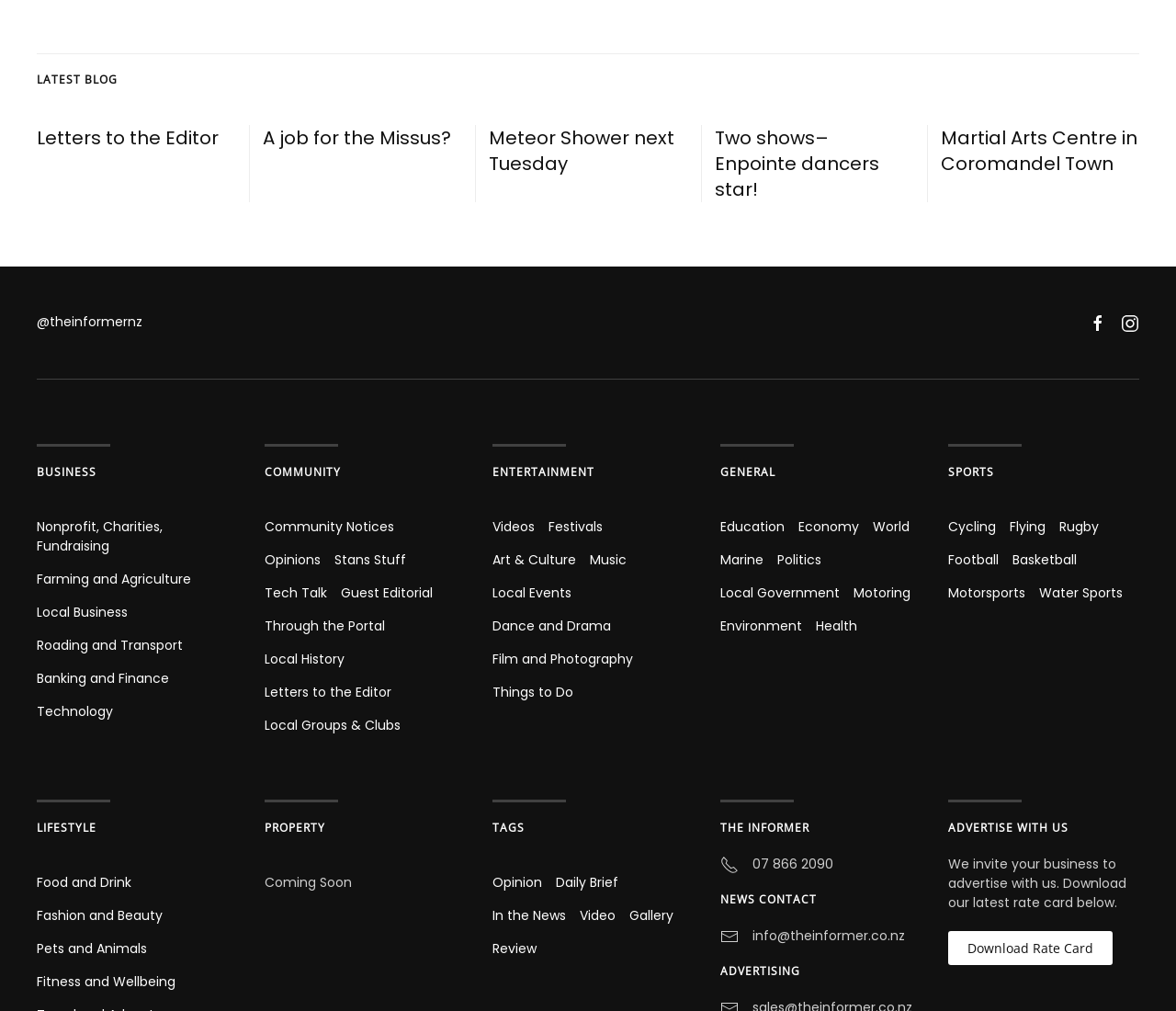How many categories are there in the website?
Refer to the screenshot and deliver a thorough answer to the question presented.

I counted the number of headings that categorize the links on the webpage, and there are 7 categories: BUSINESS, COMMUNITY, ENTERTAINMENT, GENERAL, SPORTS, LIFESTYLE, and PROPERTY.